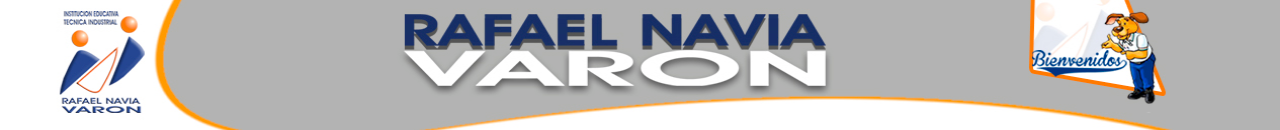Please analyze the image and provide a thorough answer to the question:
What do the stylized figures in the logo symbolize?

The stylized figures in the logo suggest community and collaboration, symbolizing the institution's commitment to education and personal development.